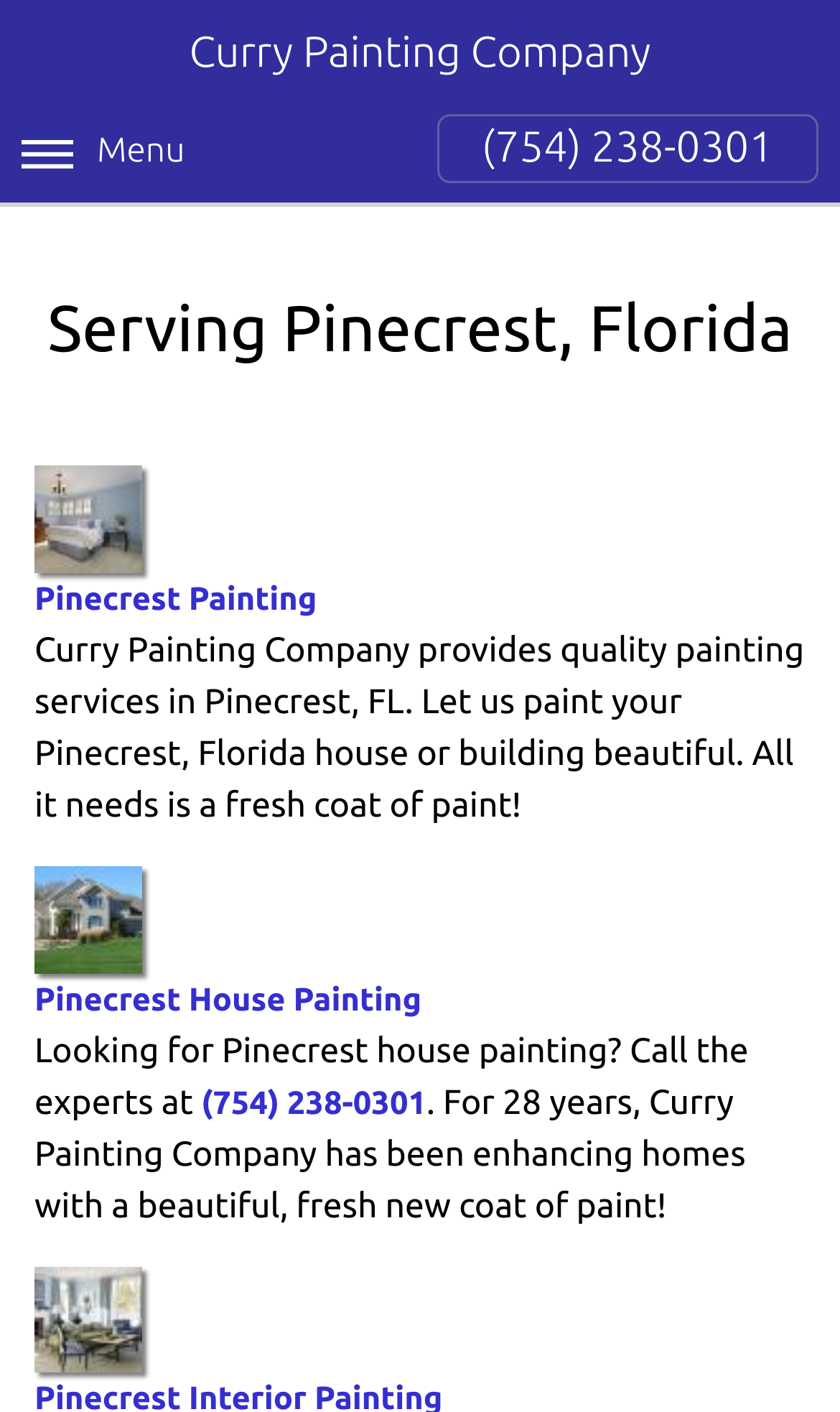Produce an extensive caption that describes everything on the webpage.

The webpage is about Curry Painting Company, a painting contractor service provider in Pinecrest, Florida. At the top, there is a heading with the company name, followed by a "Menu" static text element. To the right of the company name, there is a phone number link, (754) 238-0301.

Below the company name, there is a heading that reads "Serving Pinecrest, Florida". Under this heading, there are three sections. The first section has a link to "Pinecrest Painting by Curry Painting Company" with an accompanying image. Below this link, there is a paragraph of text that describes the company's painting services in Pinecrest, FL.

The second section has a link to "Pinecrest House Painting by Curry Painting Company" with another accompanying image. The third section has a static text element that asks if the user is looking for Pinecrest house painting, followed by a phone number link, (754) 238-0301, and a paragraph of text that highlights the company's 28 years of experience in enhancing homes with a fresh new coat of paint. This section also includes an image related to Pinecrest Interior Painting by Curry Painting Company at the bottom.